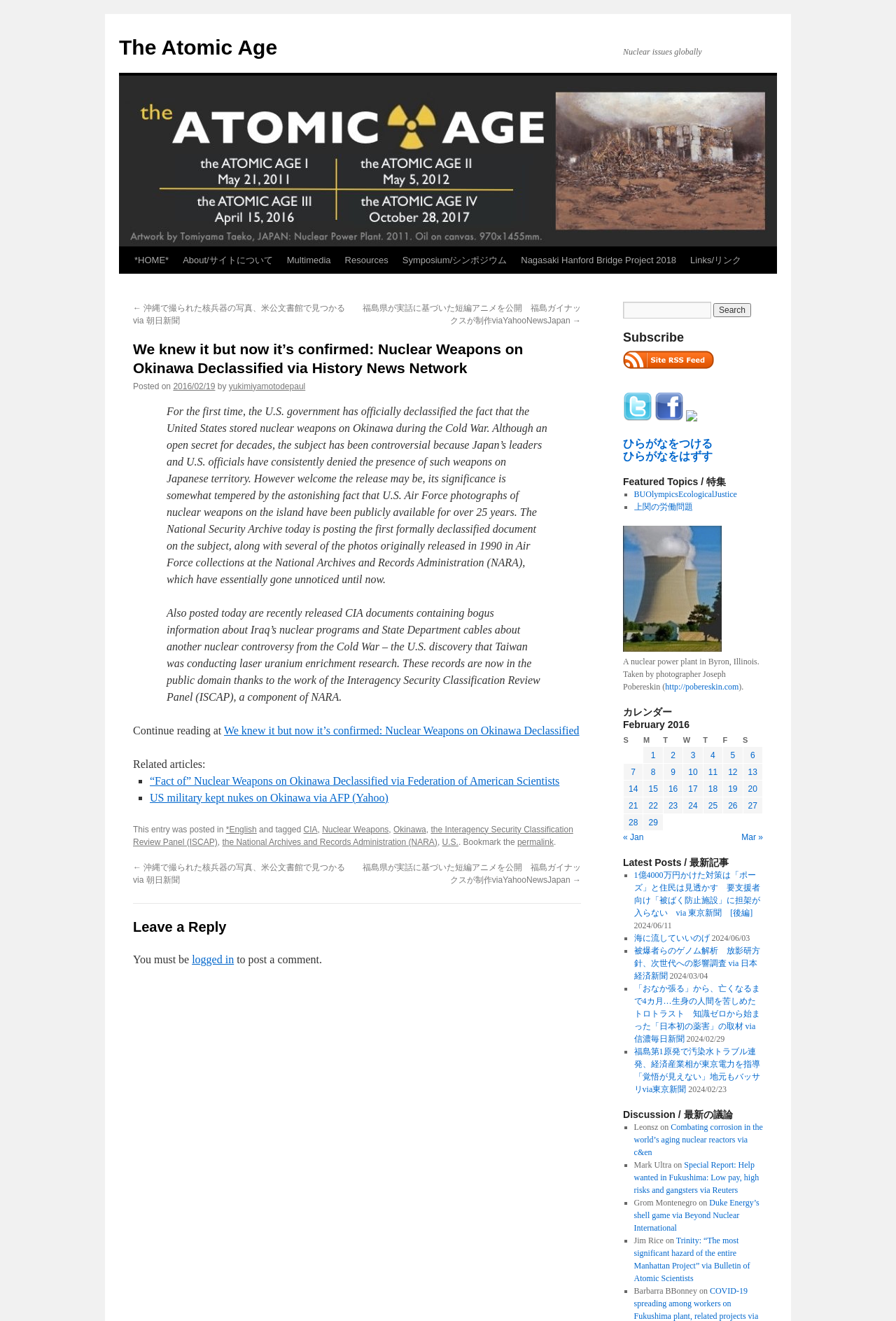Describe all the visual and textual components of the webpage comprehensively.

This webpage is about nuclear issues, specifically the declassification of nuclear weapons on Okinawa. At the top, there is a link to "The Atomic Age" and an image with the same name. Below that, there is a static text "Nuclear issues globally". 

The main content of the webpage is divided into several sections. The first section has a heading "We knew it but now it’s confirmed: Nuclear Weapons on Okinawa Declassified via History News Network" and a blockquote with a long text describing the declassification of nuclear weapons on Okinawa. 

Below the blockquote, there are links to related articles and a section with a heading "Leave a Reply" where users can post comments. On the right side of the webpage, there are several sections, including a search bar, a subscription section, a featured topics section, and a calendar section. The featured topics section has several links to topics such as "BUOlympicsEcologicalJustice" and "上関の労働問題". The calendar section displays a table for February 2016.

There are also several images on the webpage, including an image of a nuclear power plant in Byron, Illinois, and several icons for social media platforms. At the top of the webpage, there is a navigation menu with links to "HOME", "About/サイトについて", "Multimedia", "Resources", "Symposium/シンポジウム", "Nagasaki Hanford Bridge Project 2018", and "Links/リンク".